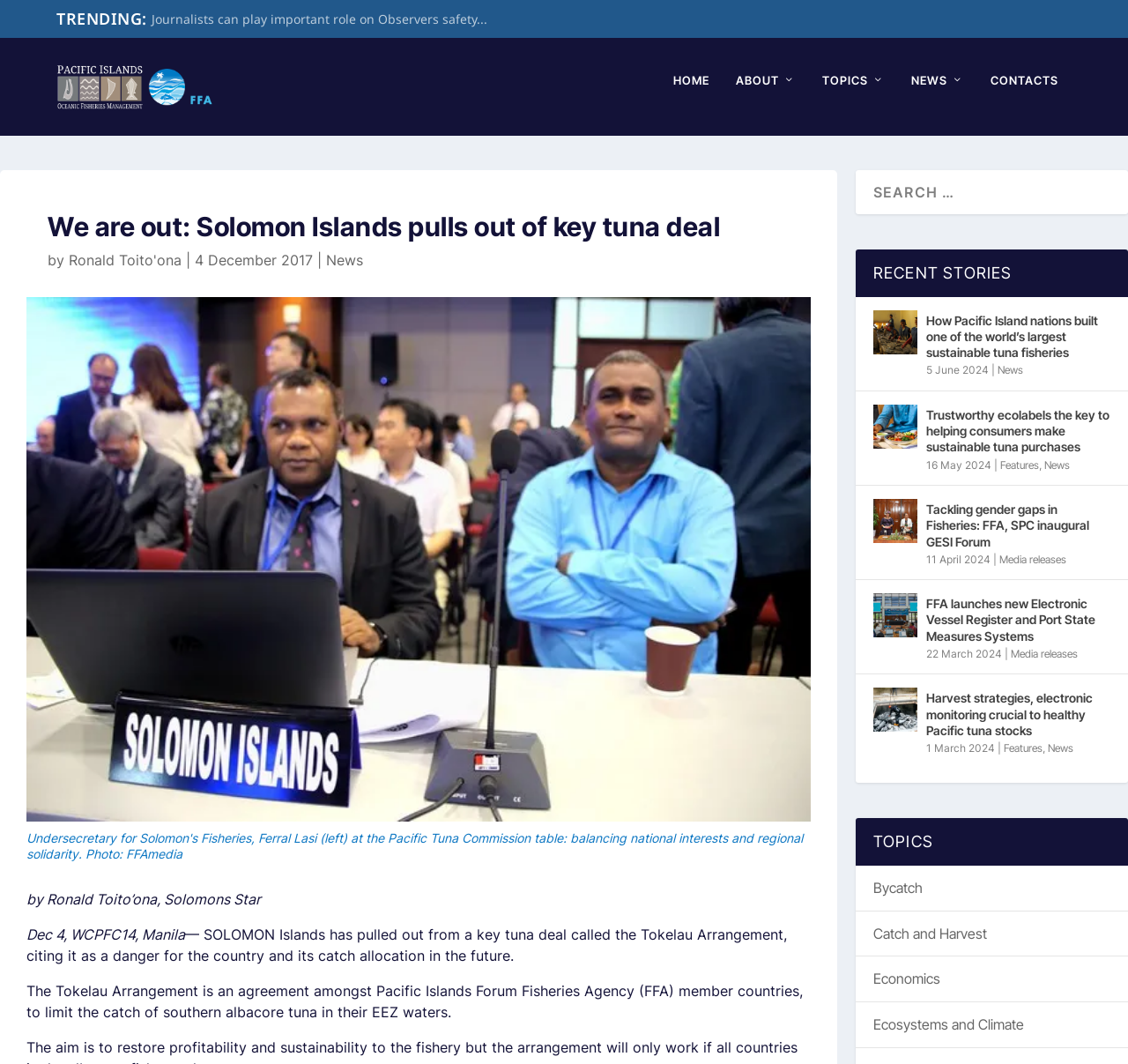Identify the bounding box for the element characterized by the following description: "name="s" placeholder="Search …"".

[0.758, 0.16, 1.0, 0.202]